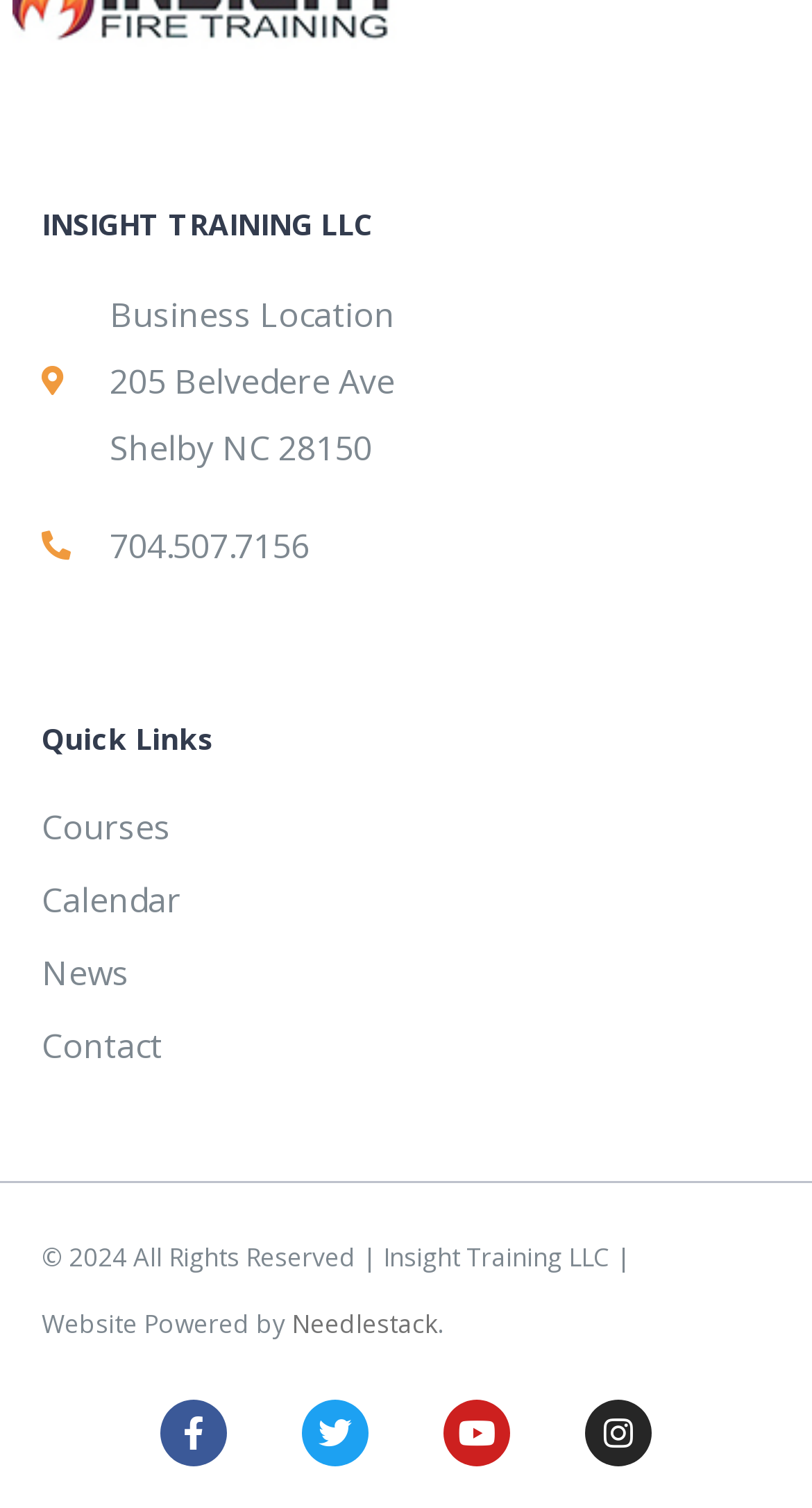Using the description: "Youtube", identify the bounding box of the corresponding UI element in the screenshot.

[0.546, 0.929, 0.628, 0.973]